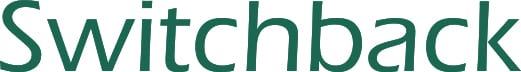Describe the image thoroughly.

The image features the logo of "Switchback," the literary journal associated with the University of San Francisco. The logo is presented in a bold, contemporary font that emphasizes the journal's modern aesthetic. The color scheme utilizes a deep green, conveying a sense of nature and creativity, which aligns with the journal's commitment to supporting diverse voices in literature. This logo sets the tone for the journal, inviting readers to explore its rich collection of literary works, including fiction, nonfiction, and poetry.